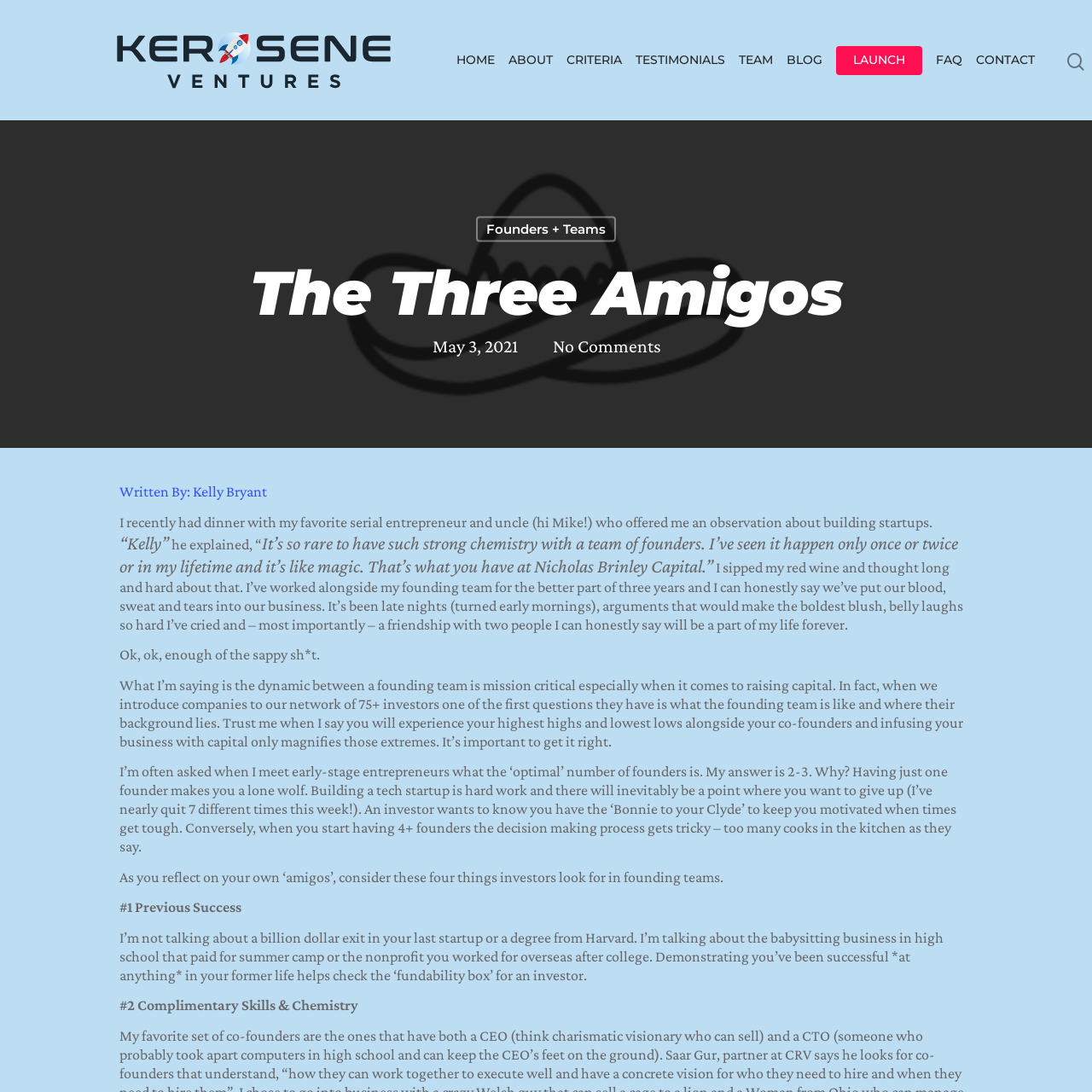Please locate the bounding box coordinates of the element's region that needs to be clicked to follow the instruction: "Search for a keyword". The bounding box coordinates should be provided as four float numbers between 0 and 1, i.e., [left, top, right, bottom].

[0.135, 0.121, 0.865, 0.187]